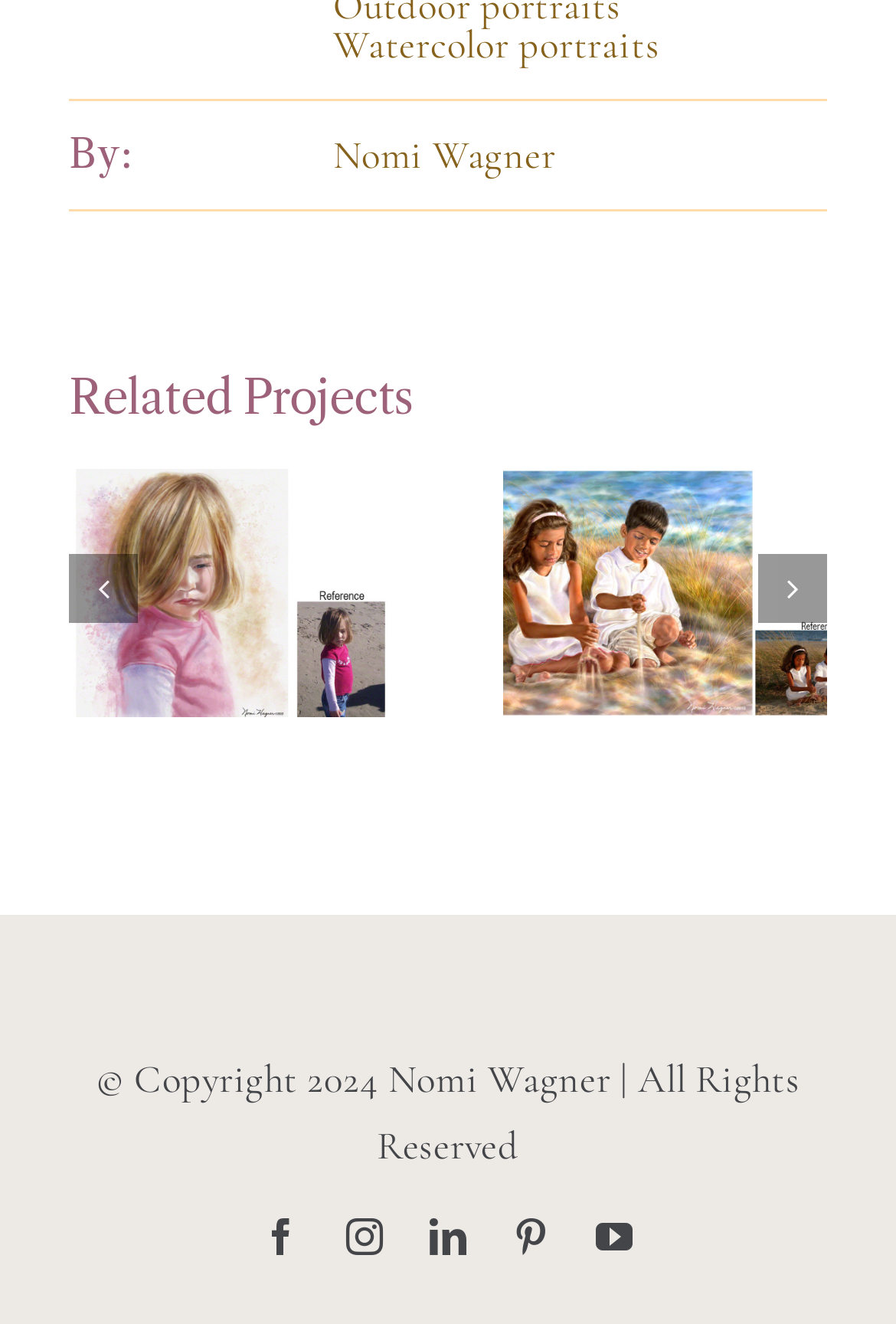How many social media links are present?
Use the information from the screenshot to give a comprehensive response to the question.

There are five social media links present at the bottom of the webpage, which are facebook, instagram, linkedin, pinterest, and youtube.